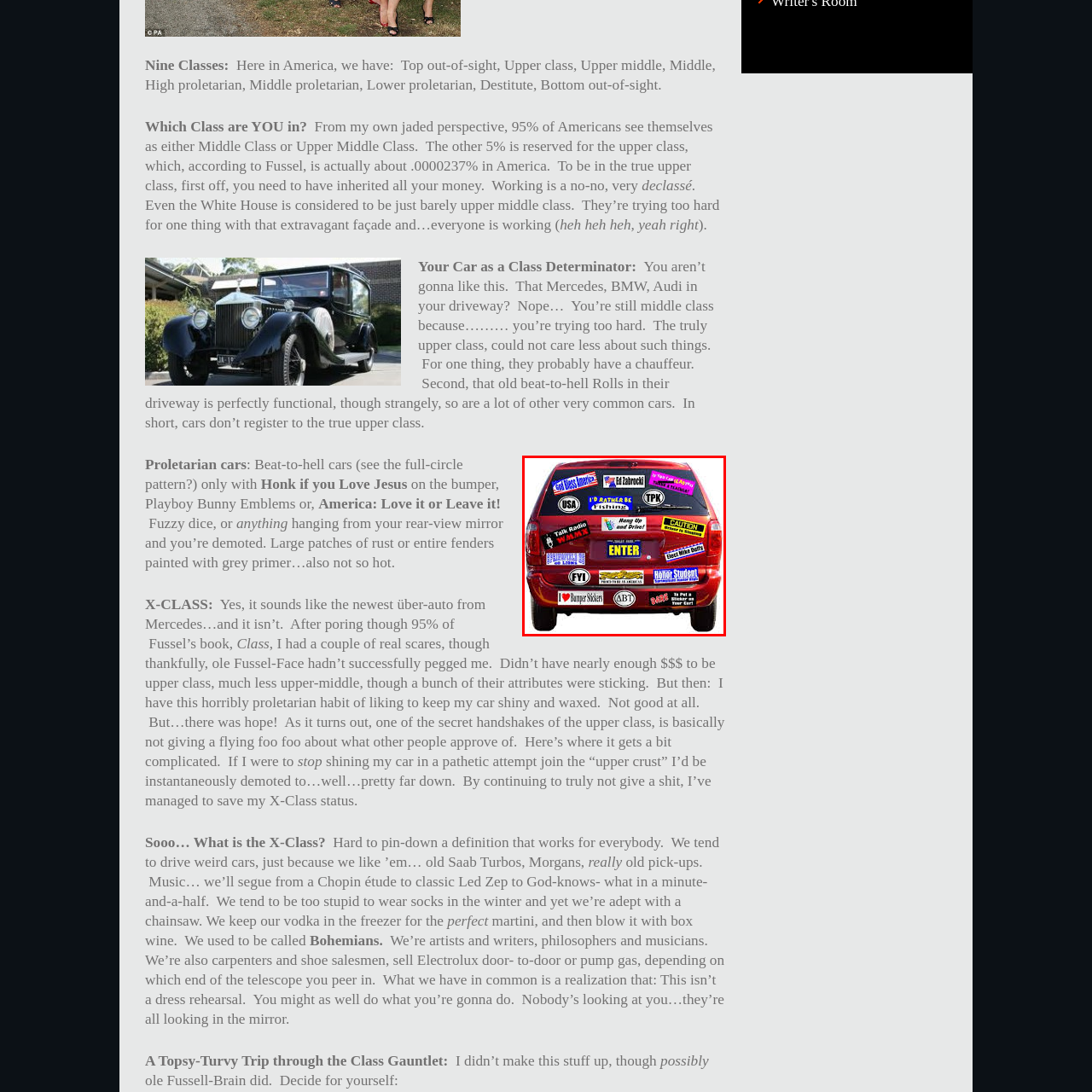Provide an in-depth caption for the image inside the red boundary.

The image showcases the rear of a vibrant red minivan, adorned with an eclectic array of colorful bumper stickers that reflect a mix of humor, personal interests, and social commentary. Prominent among the stickers are phrases like "I'd Rather Be Fishing," "Talk Radio WMXX," and "Honor Student," each conveying a distinct personality and a light-hearted touch. The assortment also includes playful warnings such as "Caution: Driver is Smoking" and amusing commands like "Hang Up and Drive!" These stickers not only serve as a creative expression of the vehicle owner's identity but also provide an insight into broader cultural conversations, emphasizing themes of individuality, humor, and societal norms in vehicle decoration. The overall effect is whimsical and engaging, inviting viewers to ponder the stories behind each sticker.